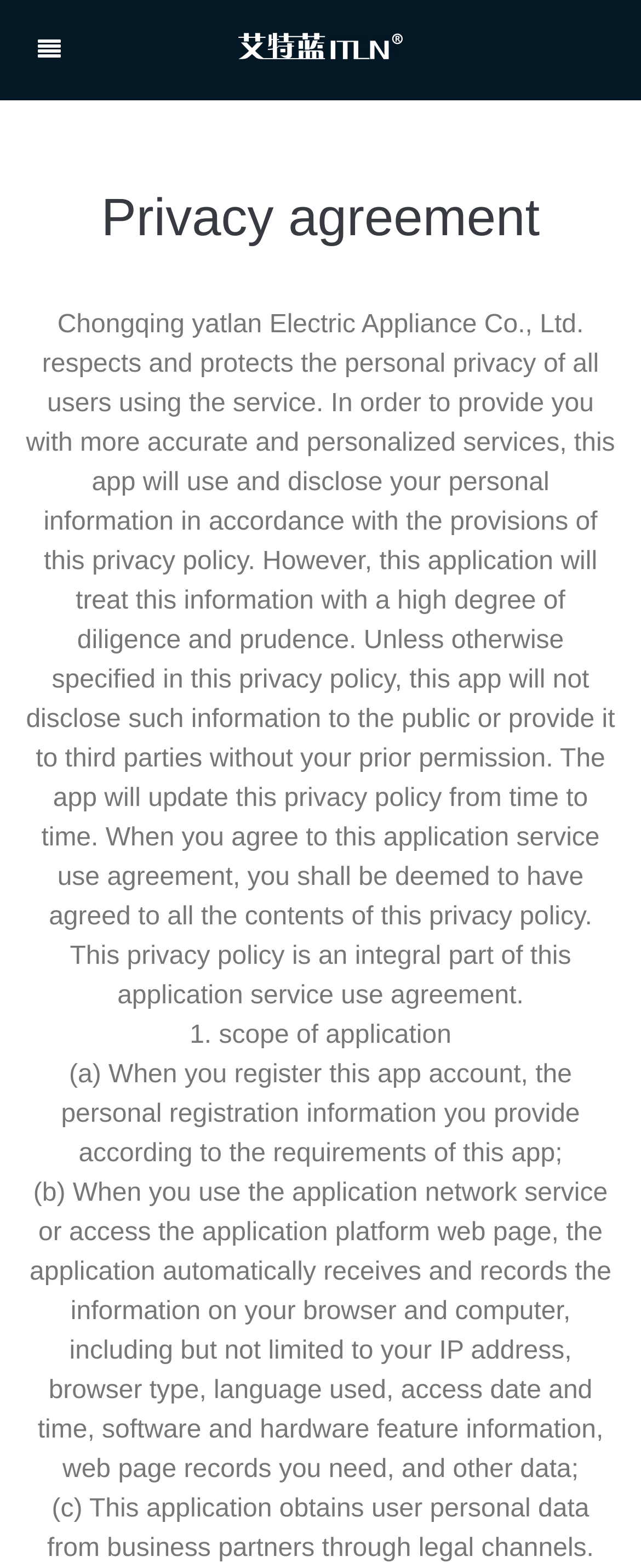Identify the bounding box for the described UI element: "parent_node: Privacy agreement".

[0.872, 0.618, 0.962, 0.655]